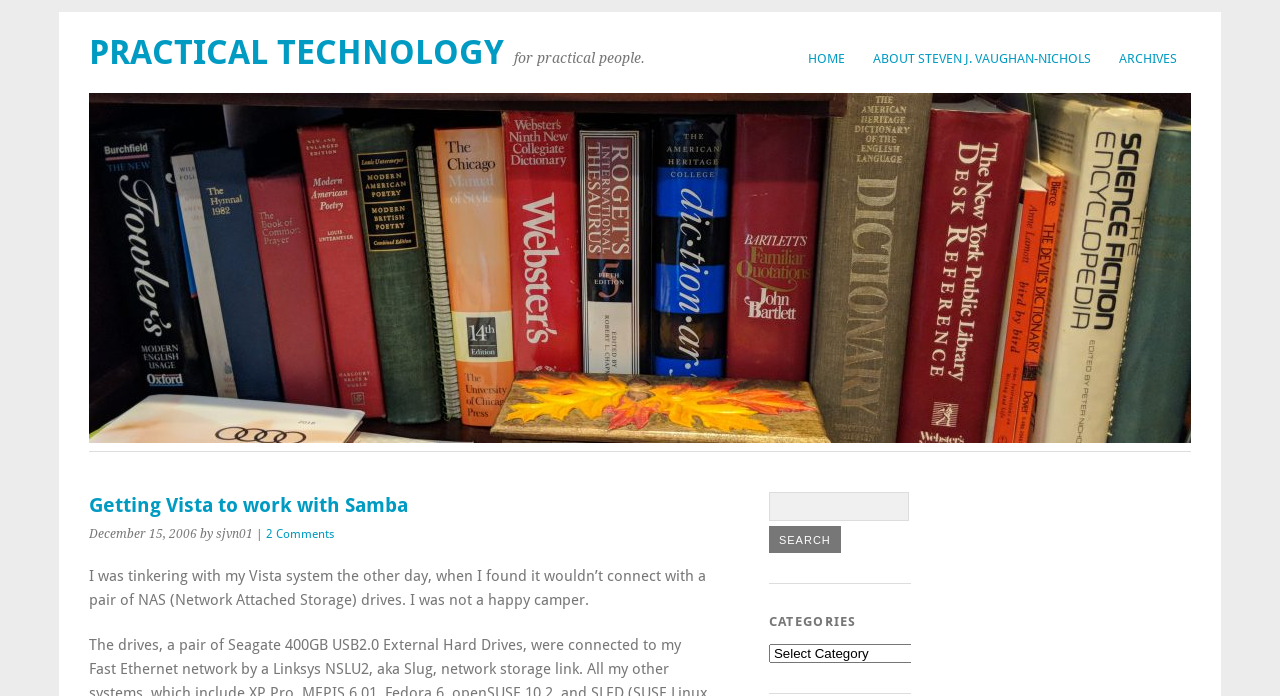Please reply with a single word or brief phrase to the question: 
What is the date of the article?

December 15, 2006